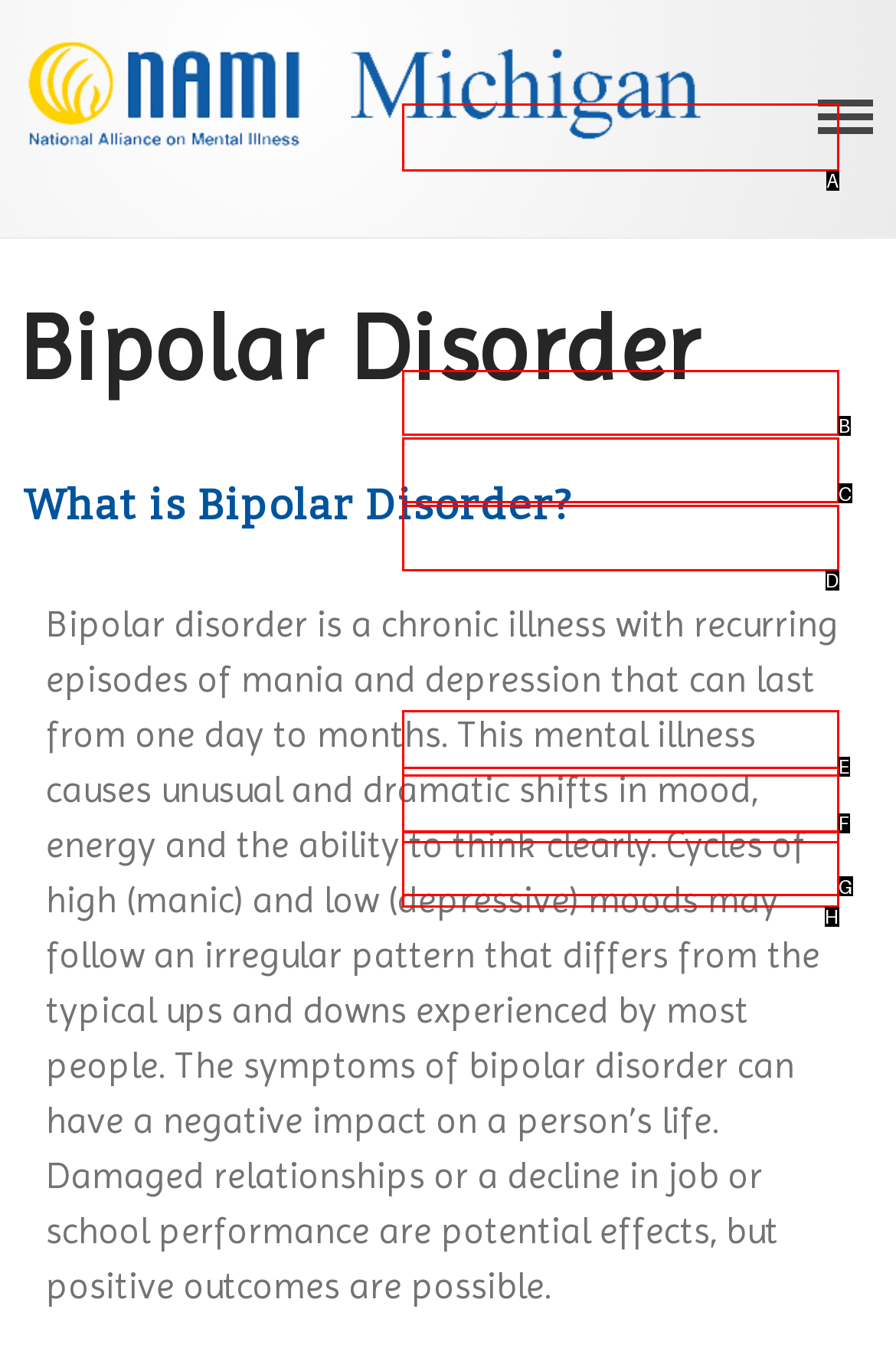Select the letter of the option that should be clicked to achieve the specified task: click HOME. Respond with just the letter.

A